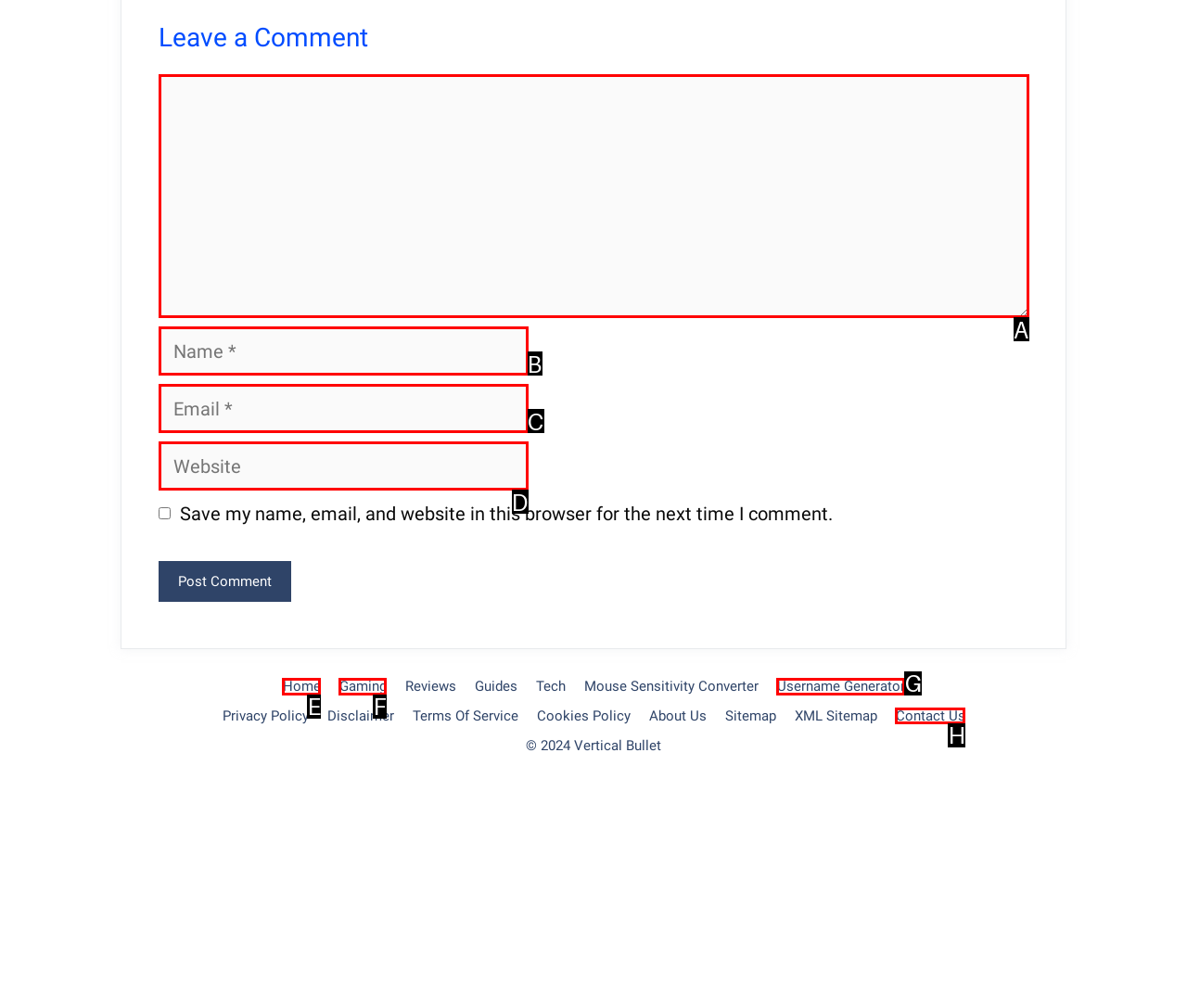Which HTML element should be clicked to fulfill the following task: contact us?
Reply with the letter of the appropriate option from the choices given.

H